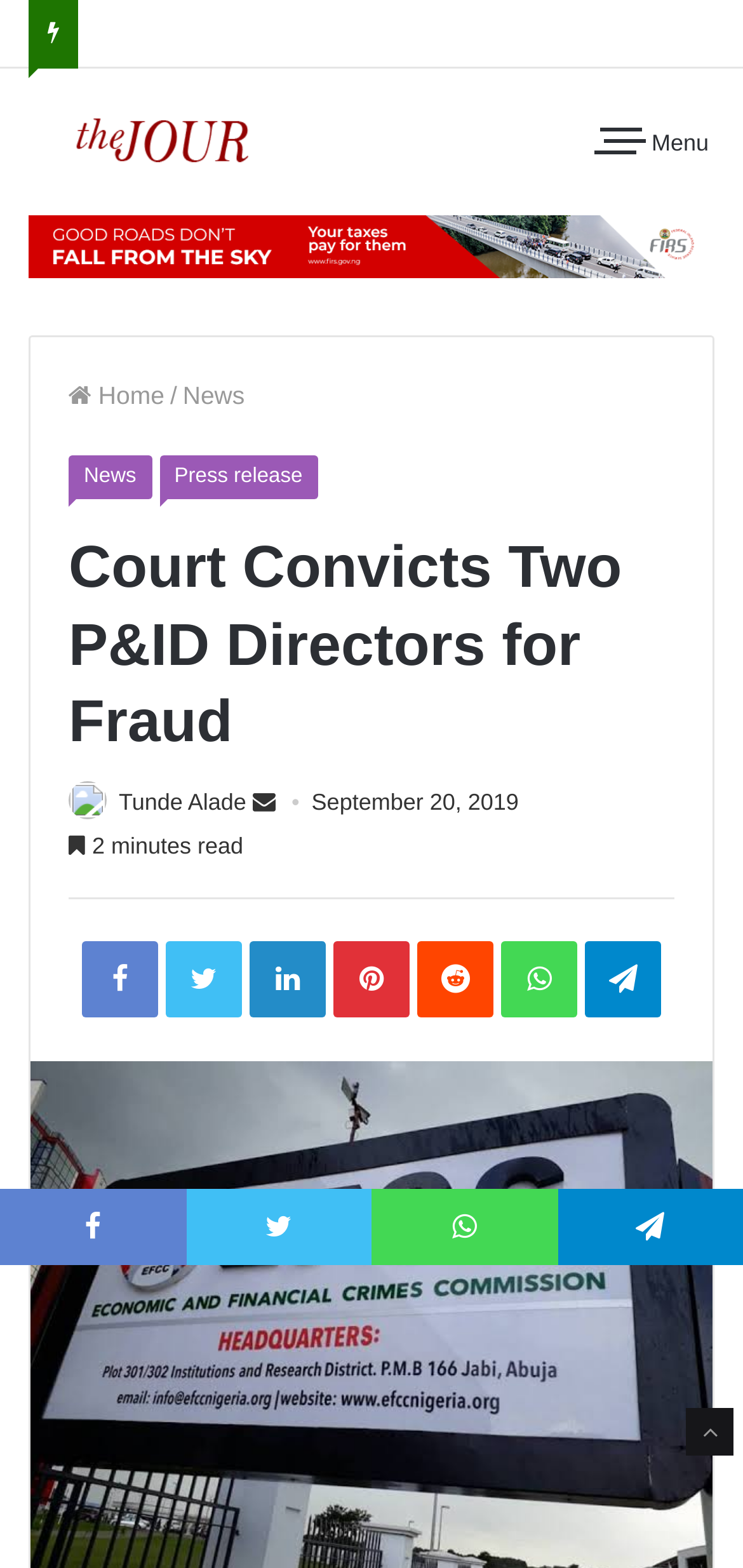Answer the following query with a single word or phrase:
How many social media links are present at the bottom of the page?

4